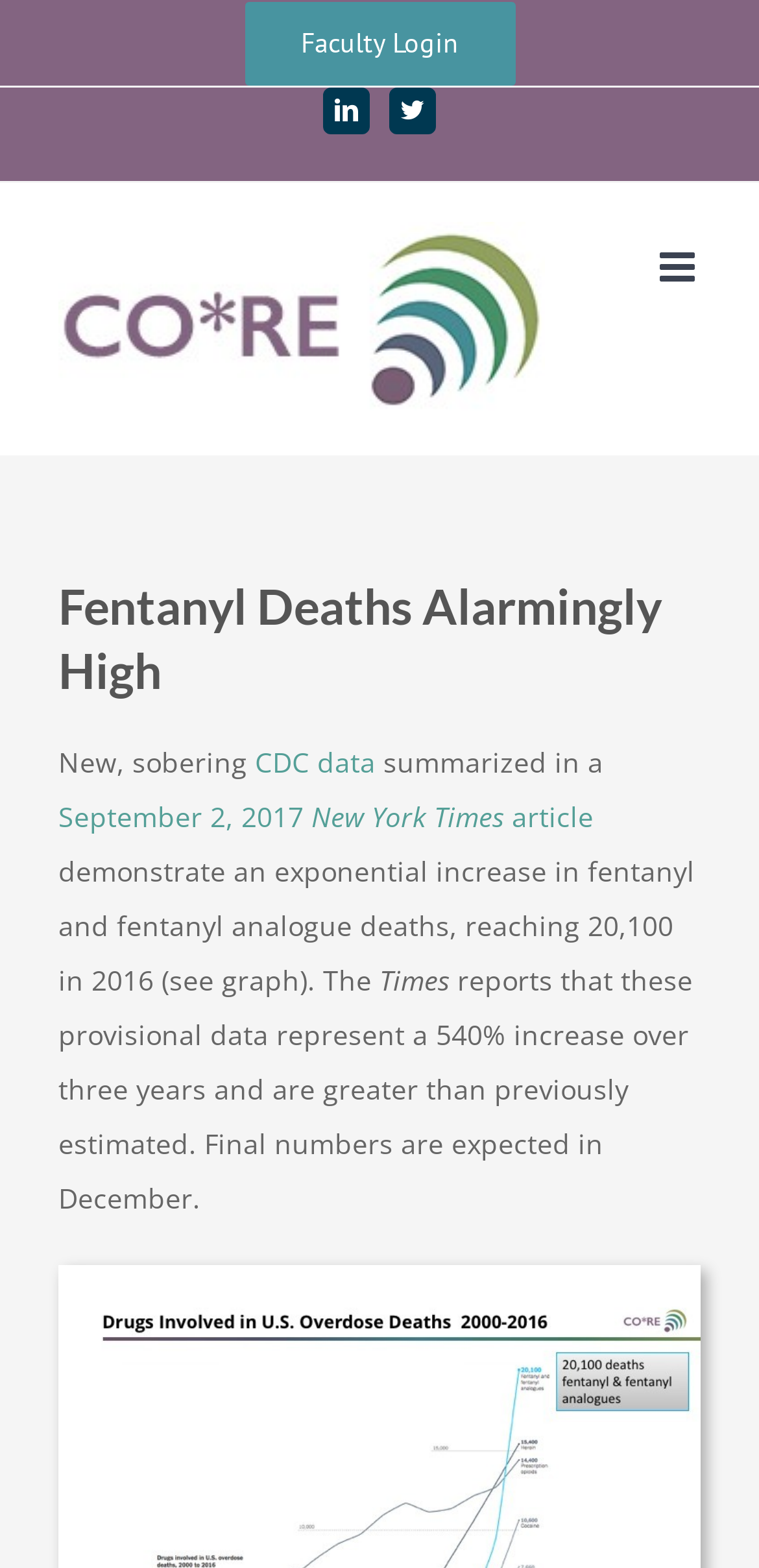Locate the bounding box coordinates of the element I should click to achieve the following instruction: "Read September 2, 2017 New York Times article".

[0.077, 0.509, 0.782, 0.532]